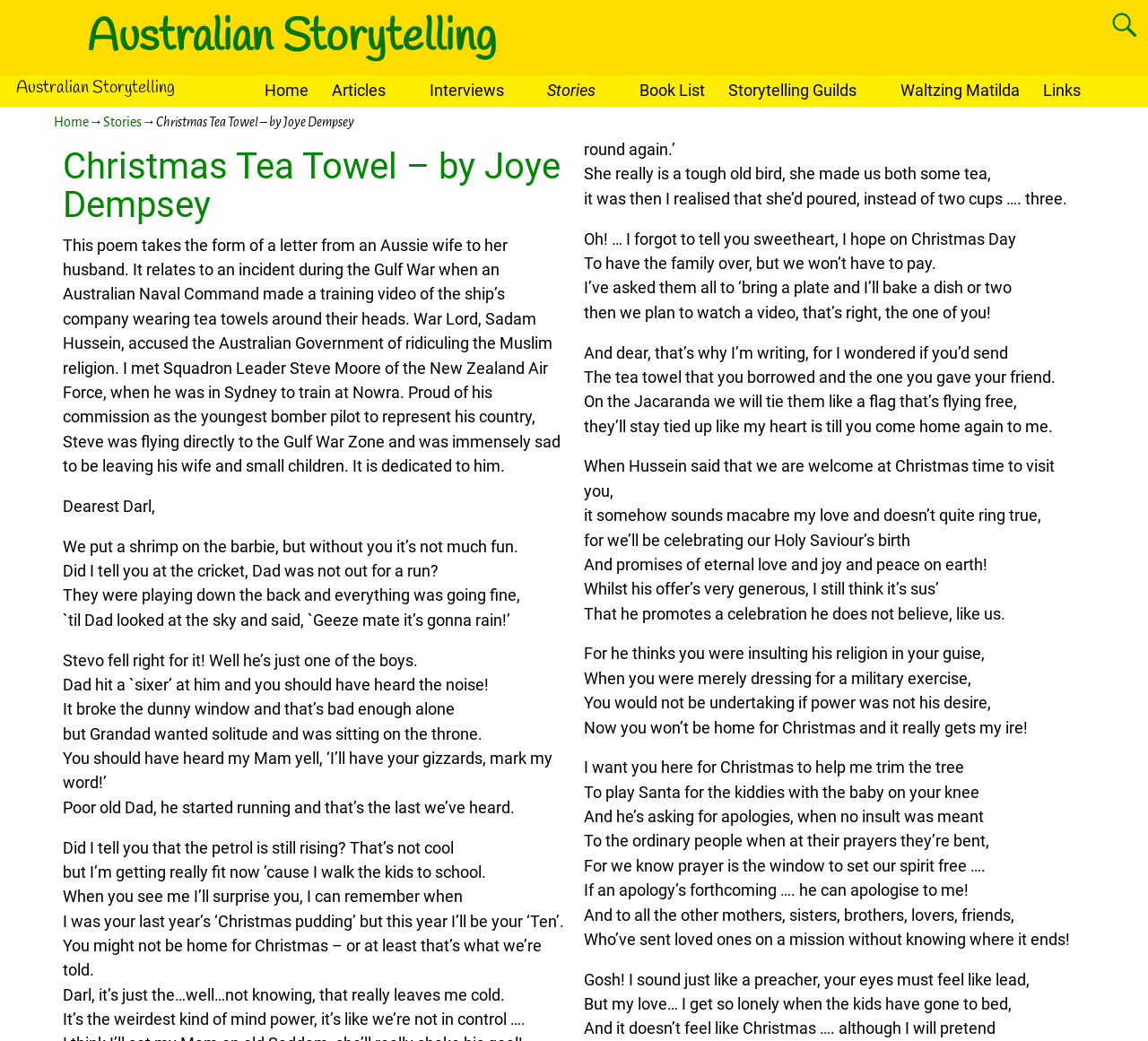Find and specify the bounding box coordinates that correspond to the clickable region for the instruction: "search".

[0.964, 0.004, 0.992, 0.043]